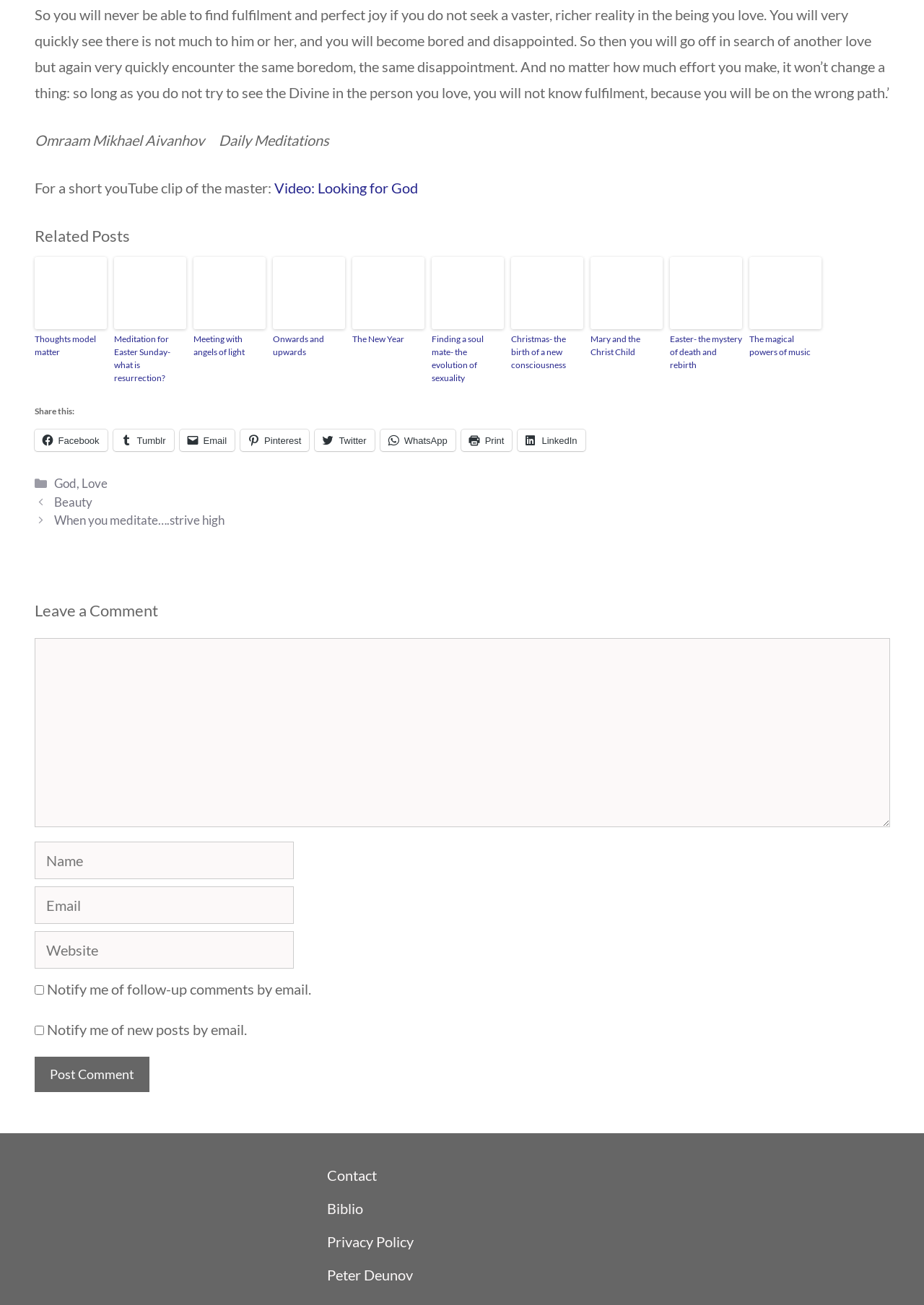Please provide a one-word or short phrase answer to the question:
What is the topic of the quote?

Love